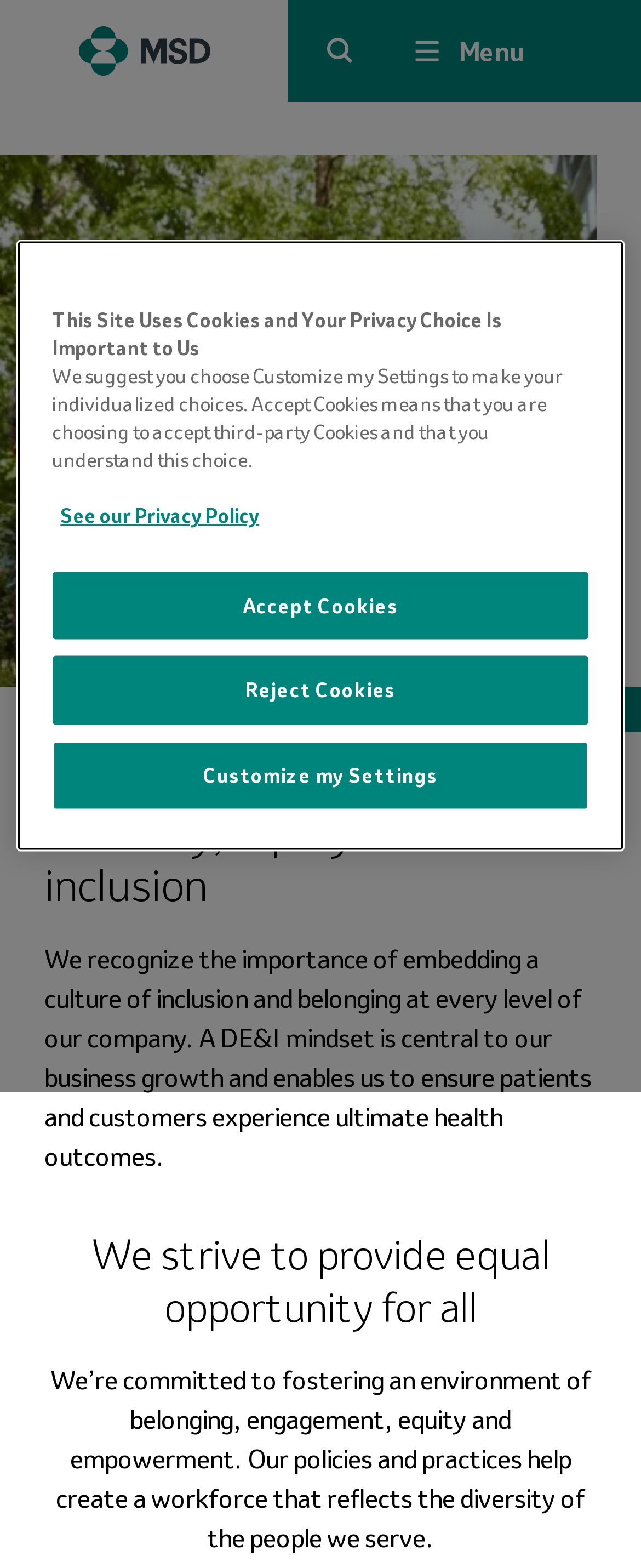Bounding box coordinates are specified in the format (top-left x, top-left y, bottom-right x, bottom-right y). All values are floating point numbers bounded between 0 and 1. Please provide the bounding box coordinate of the region this sentence describes: See our Privacy Policy

[0.094, 0.321, 0.404, 0.337]